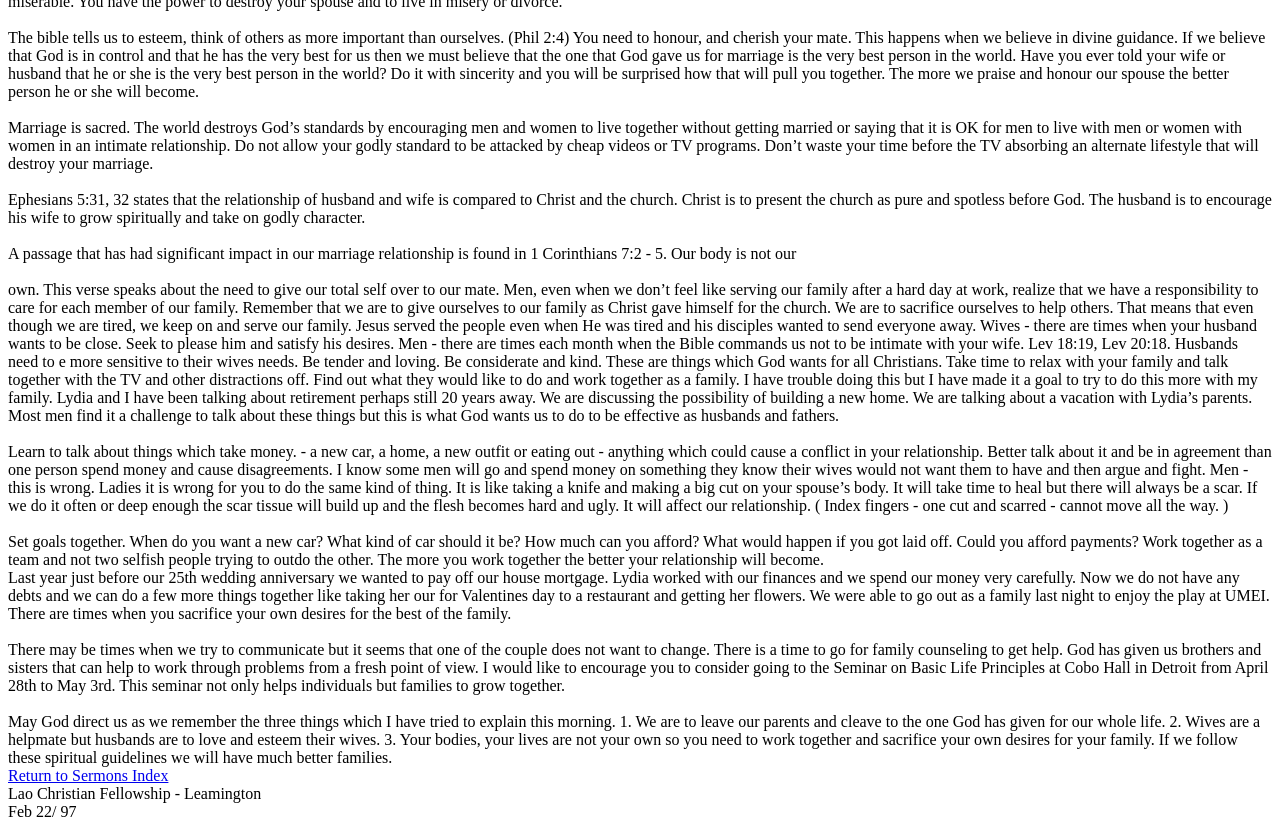Determine the bounding box coordinates of the UI element that matches the following description: "Return to Sermons Index". The coordinates should be four float numbers between 0 and 1 in the format [left, top, right, bottom].

[0.006, 0.925, 0.132, 0.945]